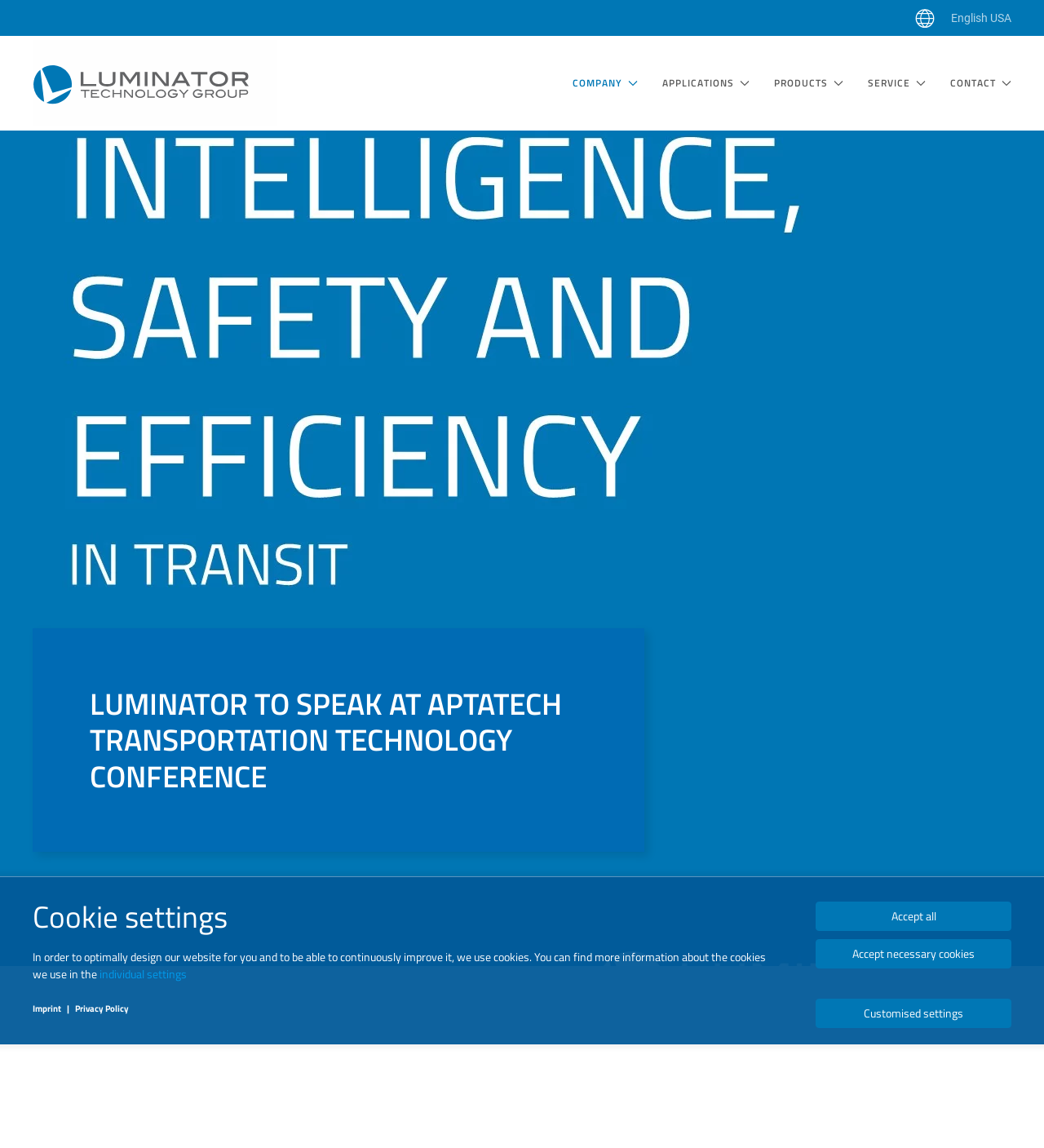Explain in detail what is displayed on the webpage.

The webpage is about Luminator speaking at the APTAtech Transportation Technology Conference. At the top left, there is a link to "Skip to main content". On the top right, there is a button to select languages and market regions, accompanied by an image. Next to it, the text "English USA" is displayed.

Below the language selection, there are five buttons with images, labeled "COMPANY", "APPLICATIONS", "PRODUCTS", "SERVICE", and "CONTACT", each with a dropdown menu. These buttons are aligned horizontally and take up most of the top section of the page.

The main content of the page is a carousel section that occupies most of the page's height. Within this section, there is a tab panel with a heading that announces Luminator's speaking engagement at the APTAtech Transportation Technology Conference.

At the bottom of the page, there is a section related to cookie settings. A heading "Cookie settings" is displayed, followed by a paragraph of text explaining the use of cookies on the website. There are links to "individual settings" and buttons to "Accept all" or "Accept necessary cookies". Additionally, there are links to "Imprint" and "Privacy Policy" on the bottom left, separated by a vertical line. A "Customised settings" button is located on the bottom right.